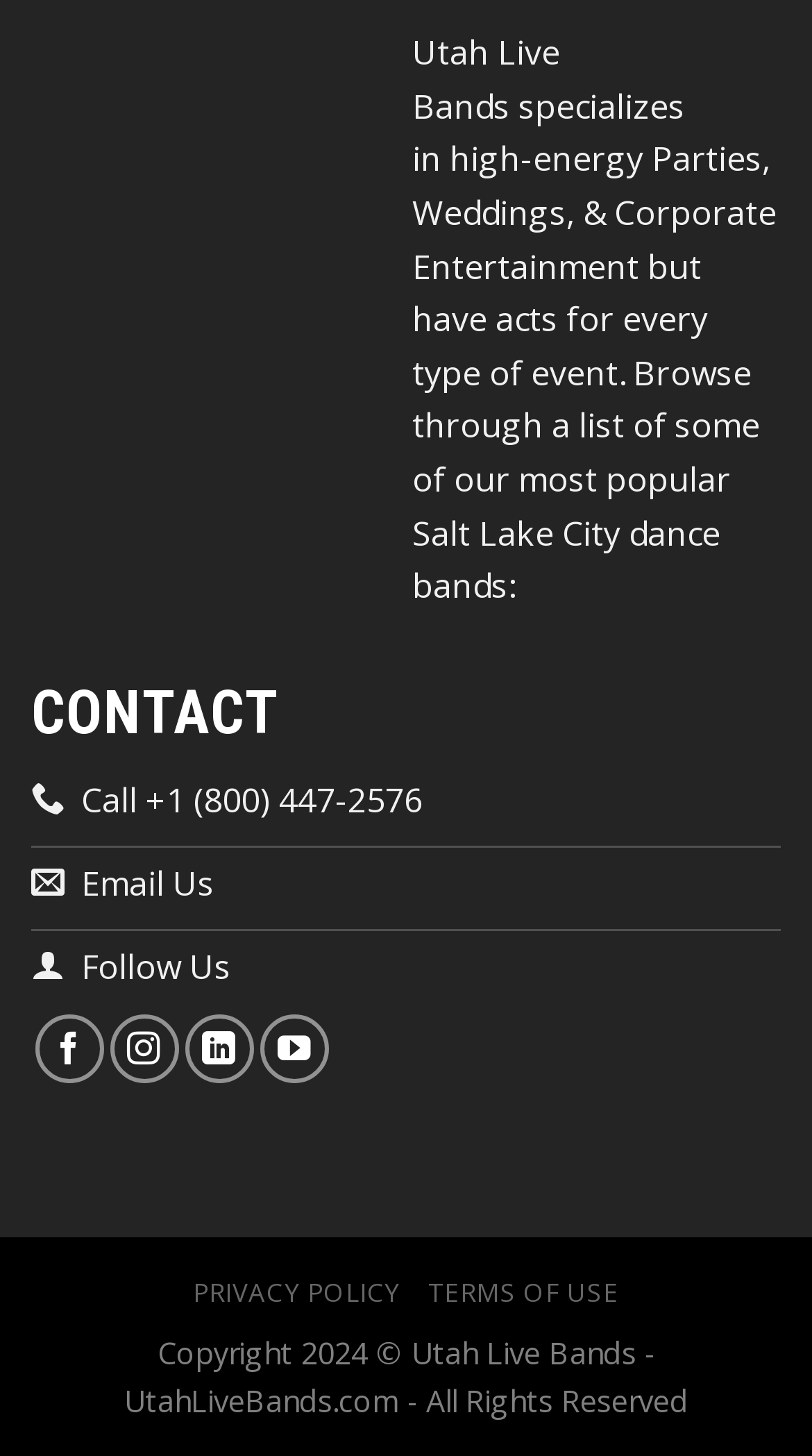Using the webpage screenshot and the element description most popular Salt Lake City, determine the bounding box coordinates. Specify the coordinates in the format (top-left x, top-left y, bottom-right x, bottom-right y) with values ranging from 0 to 1.

[0.508, 0.313, 0.9, 0.381]